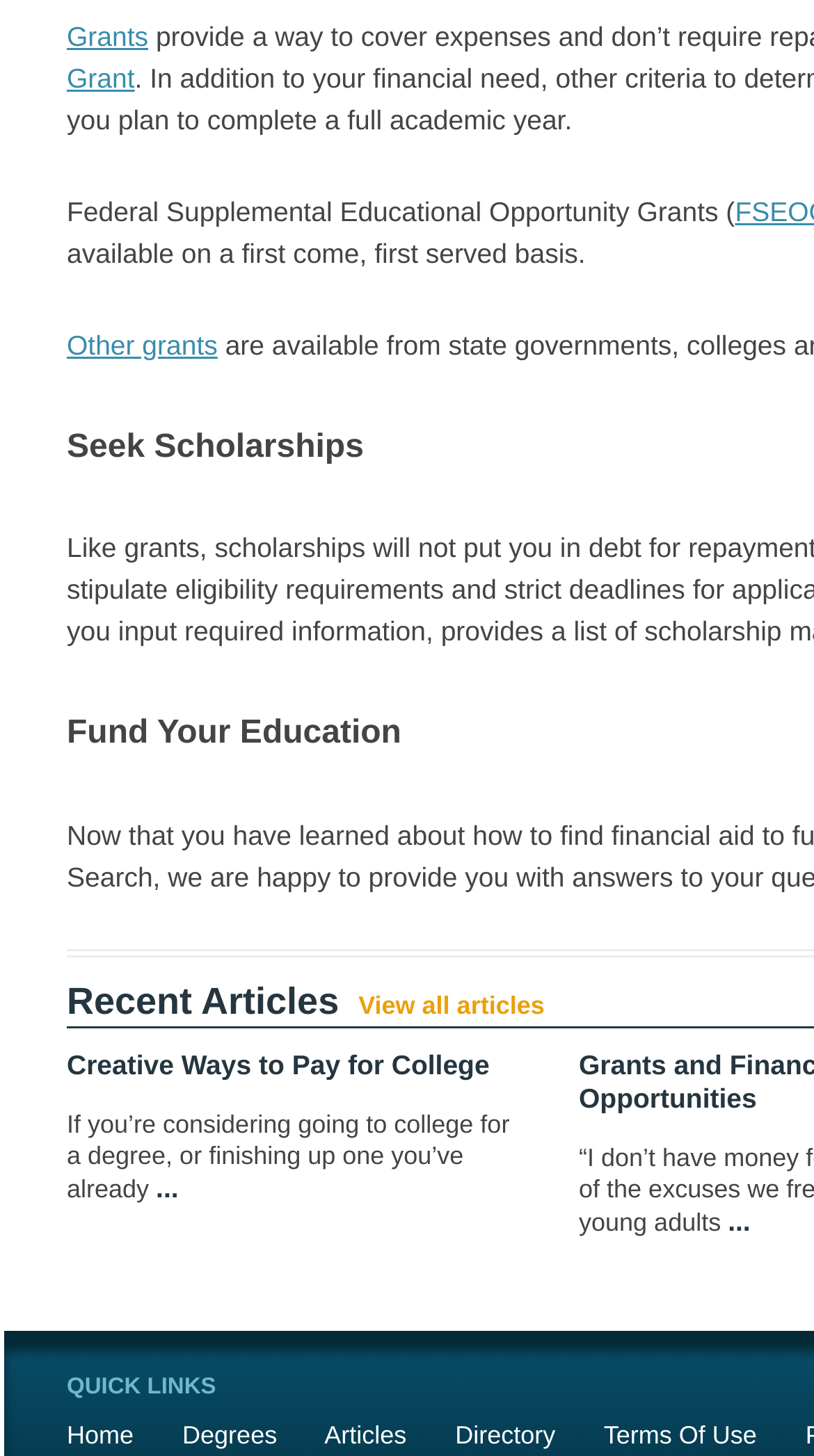What is the title of the recent article section?
Answer the question in a detailed and comprehensive manner.

The heading element 'Recent Articles' is located at the middle of the webpage, indicating that it is the title of the recent article section.